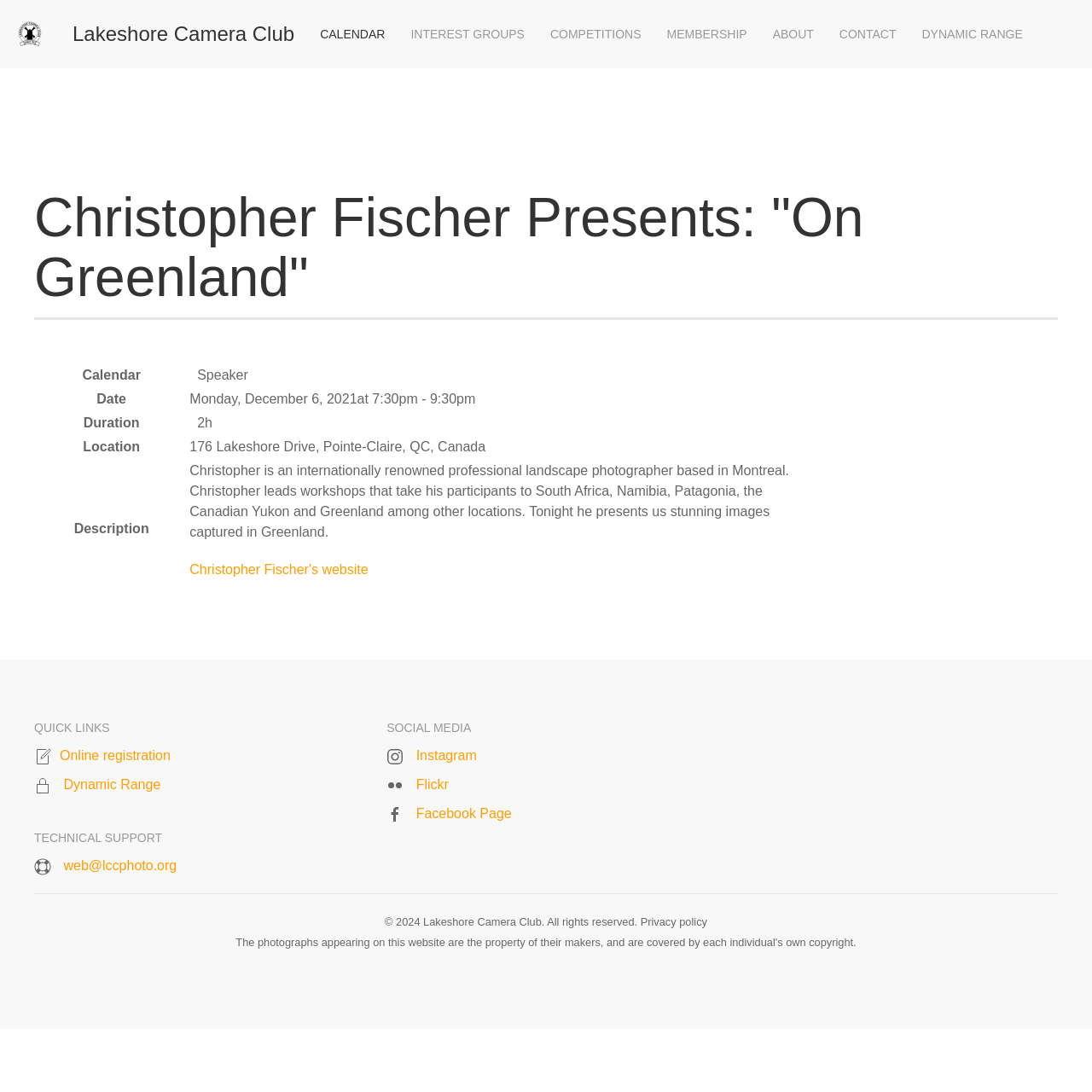Please mark the clickable region by giving the bounding box coordinates needed to complete this instruction: "Search for something".

None